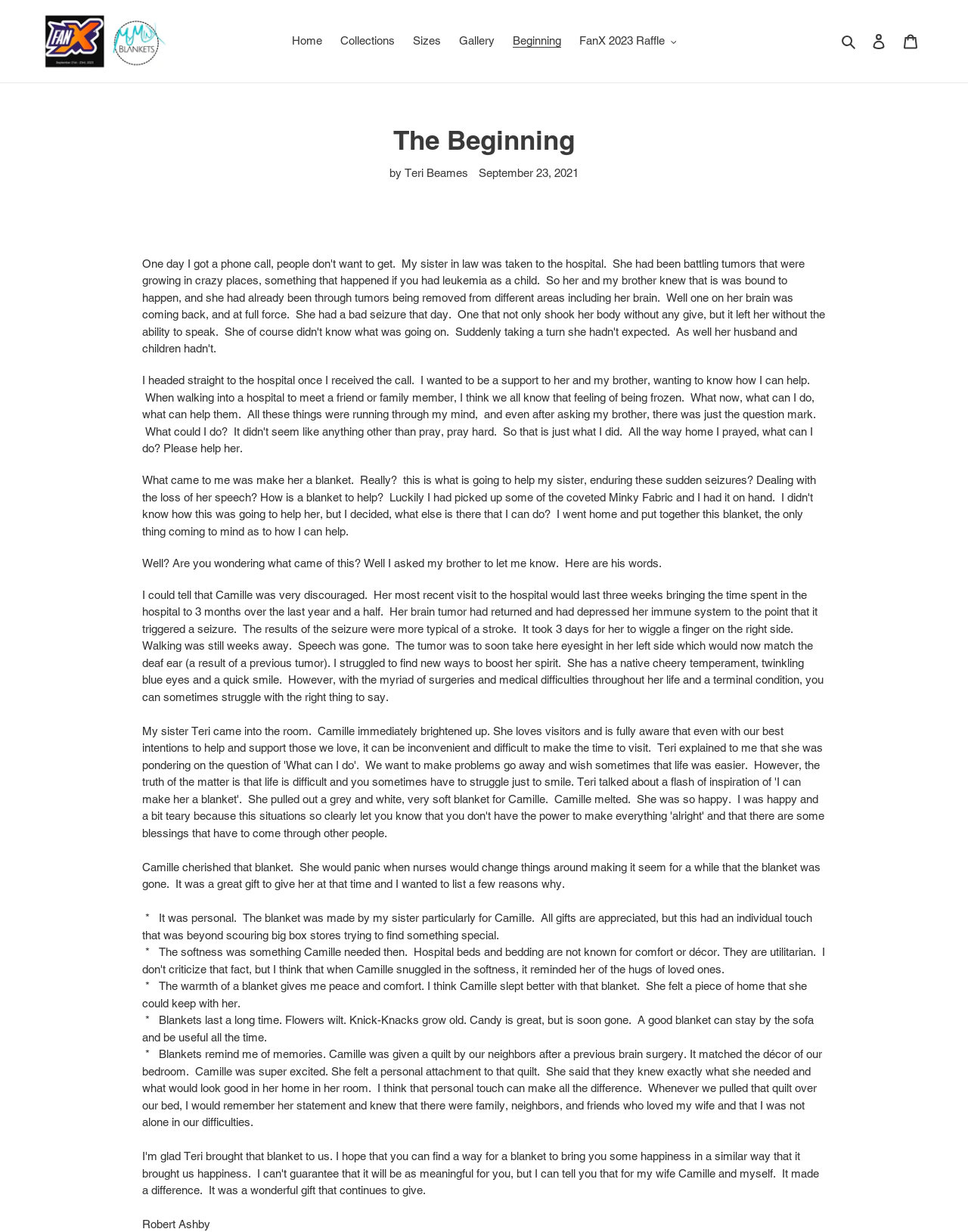Identify the bounding box coordinates of the area you need to click to perform the following instruction: "Click on the 'Home' link".

[0.294, 0.025, 0.34, 0.042]